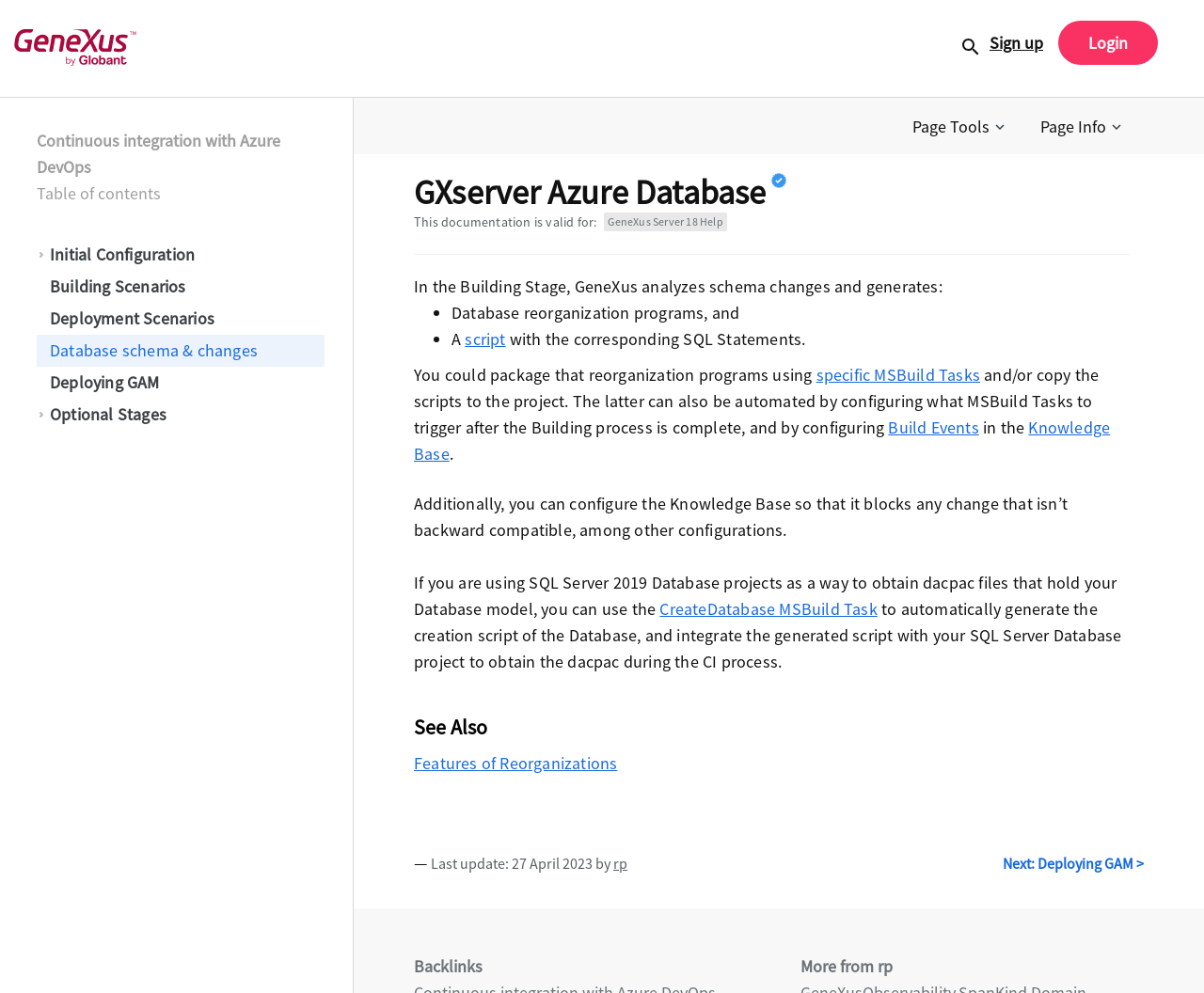Respond to the question below with a single word or phrase:
What is the last update date of the webpage?

27 April 2023